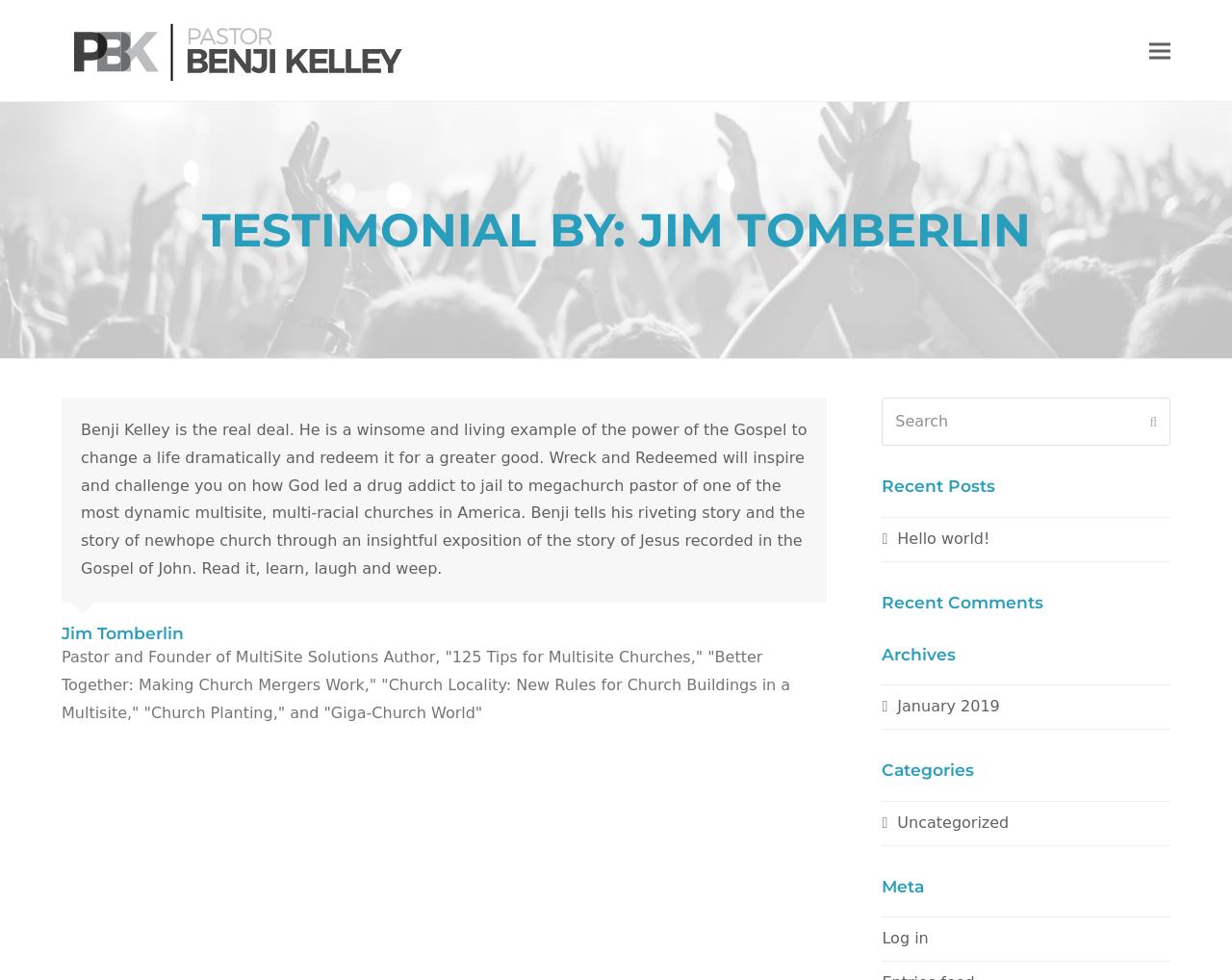Provide a brief response using a word or short phrase to this question:
How many links are there in the recent posts section?

1